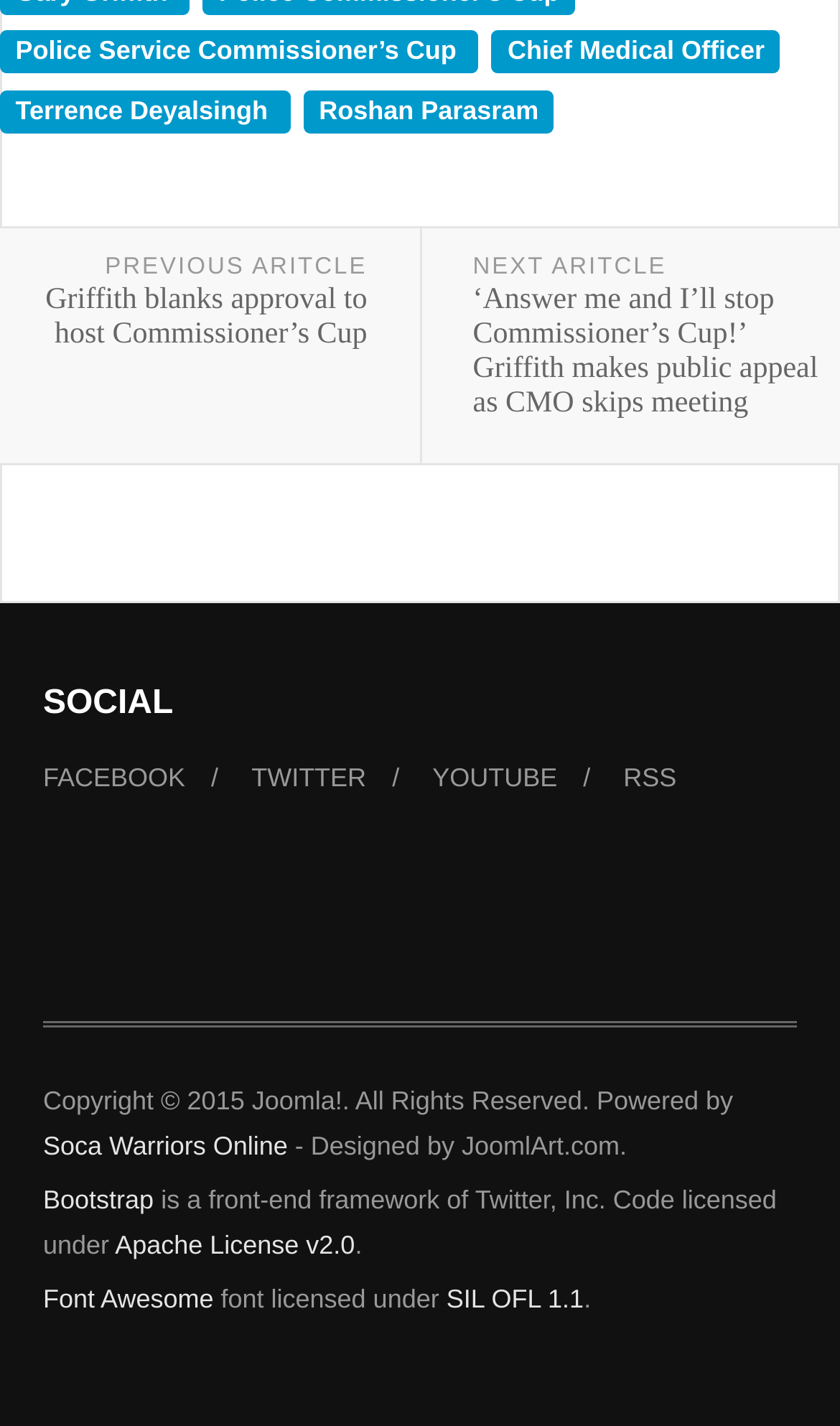Give the bounding box coordinates for this UI element: "YouTube". The coordinates should be four float numbers between 0 and 1, arranged as [left, top, right, bottom].

[0.515, 0.525, 0.663, 0.564]